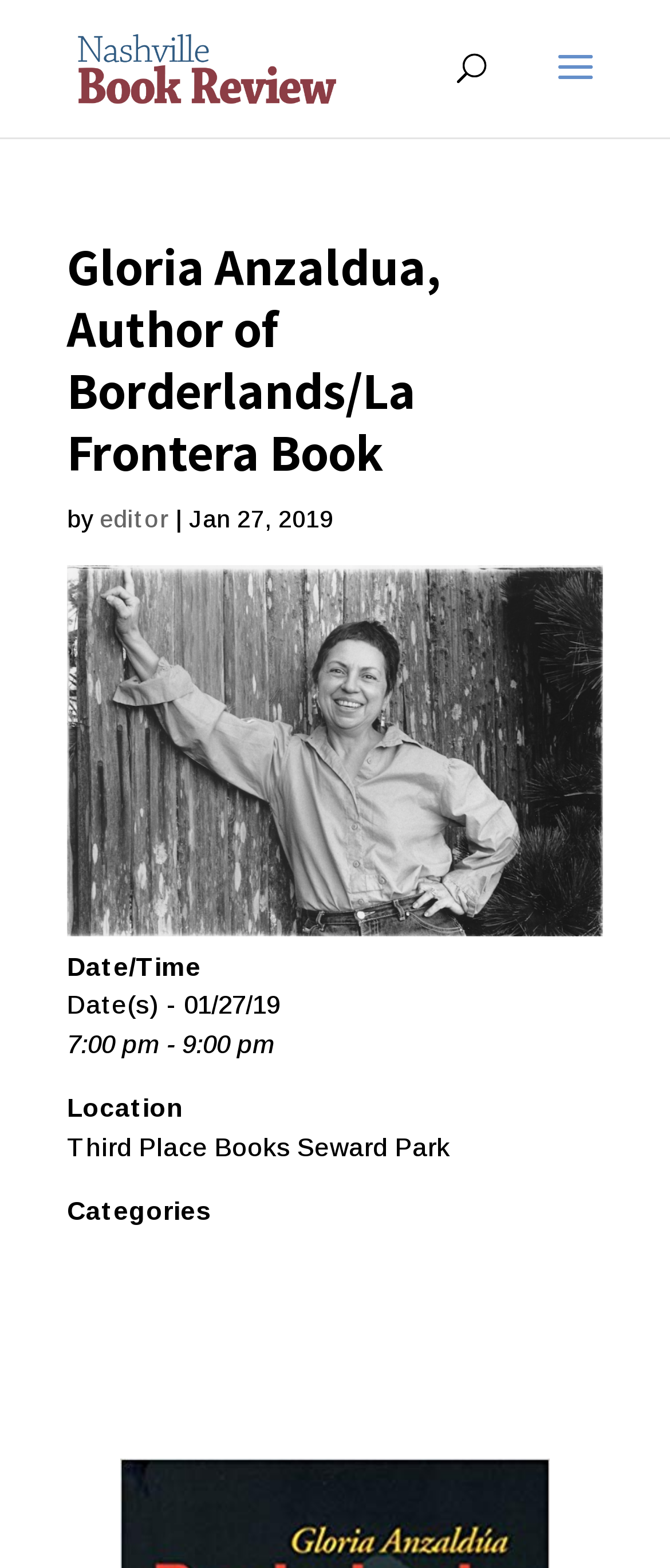What is the name of the book author?
Deliver a detailed and extensive answer to the question.

I found the answer by looking at the heading element which contains the text 'Gloria Anzaldua, Author of Borderlands/La Frontera Book'. The heading element is a prominent element on the webpage, and it clearly indicates that Gloria Anzaldua is the author of the book.